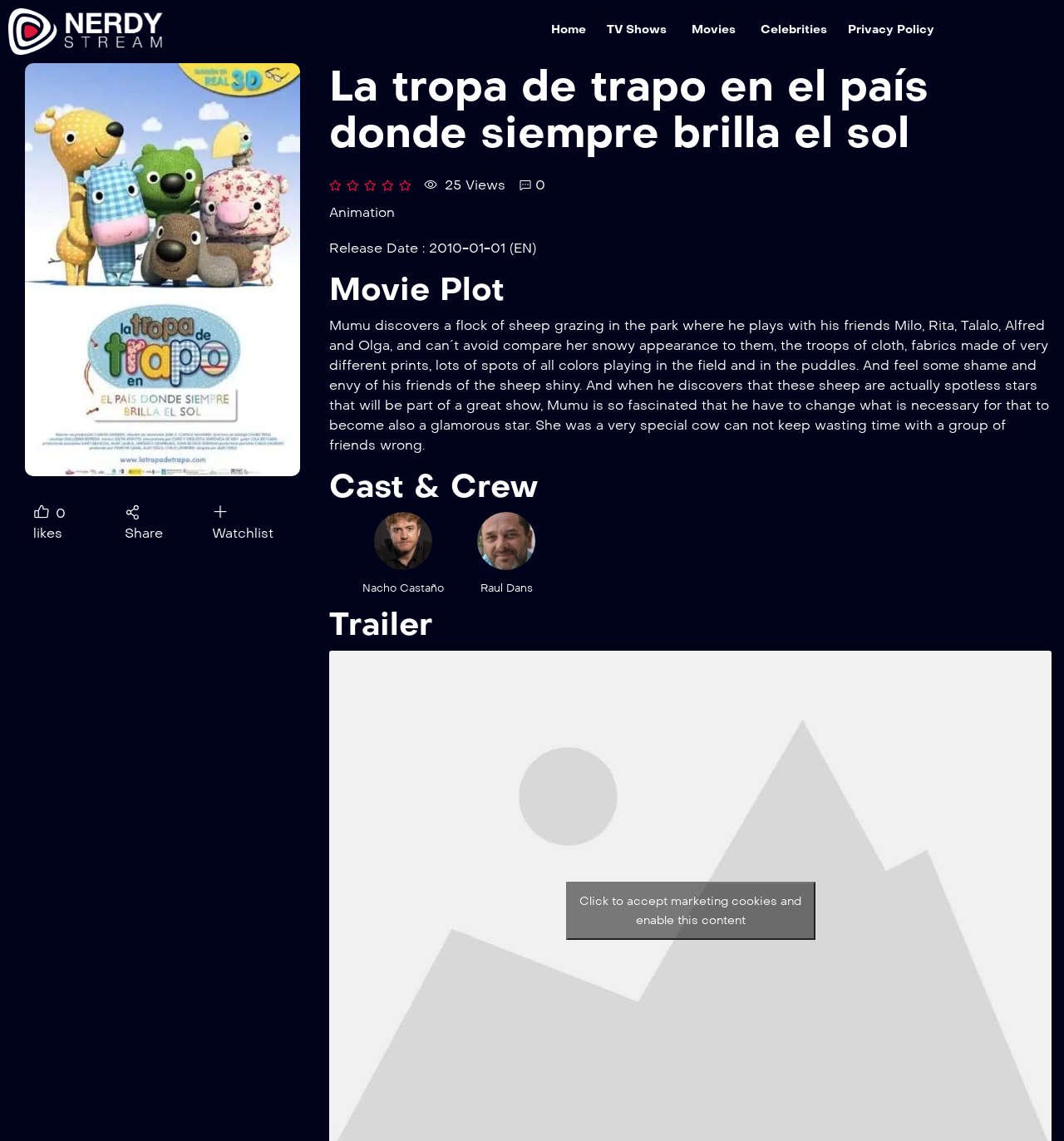Please provide a detailed answer to the question below by examining the image:
What is the release date of the movie?

I found the release date by looking at the 'Release Date' section, which is located below the 'Movie Plot' section. The release date is specified as '2010-01-01 (EN)'.